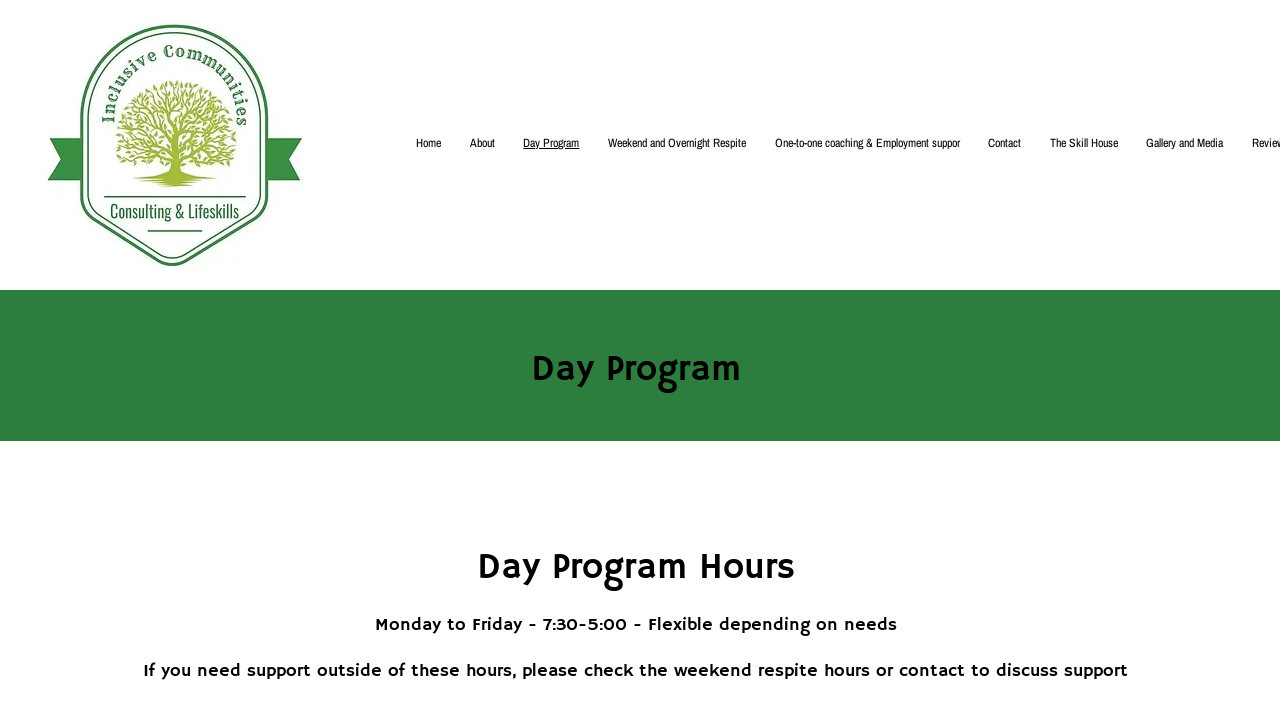Can you find the bounding box coordinates for the element that needs to be clicked to execute this instruction: "explore the skill house"? The coordinates should be given as four float numbers between 0 and 1, i.e., [left, top, right, bottom].

[0.809, 0.174, 0.884, 0.231]